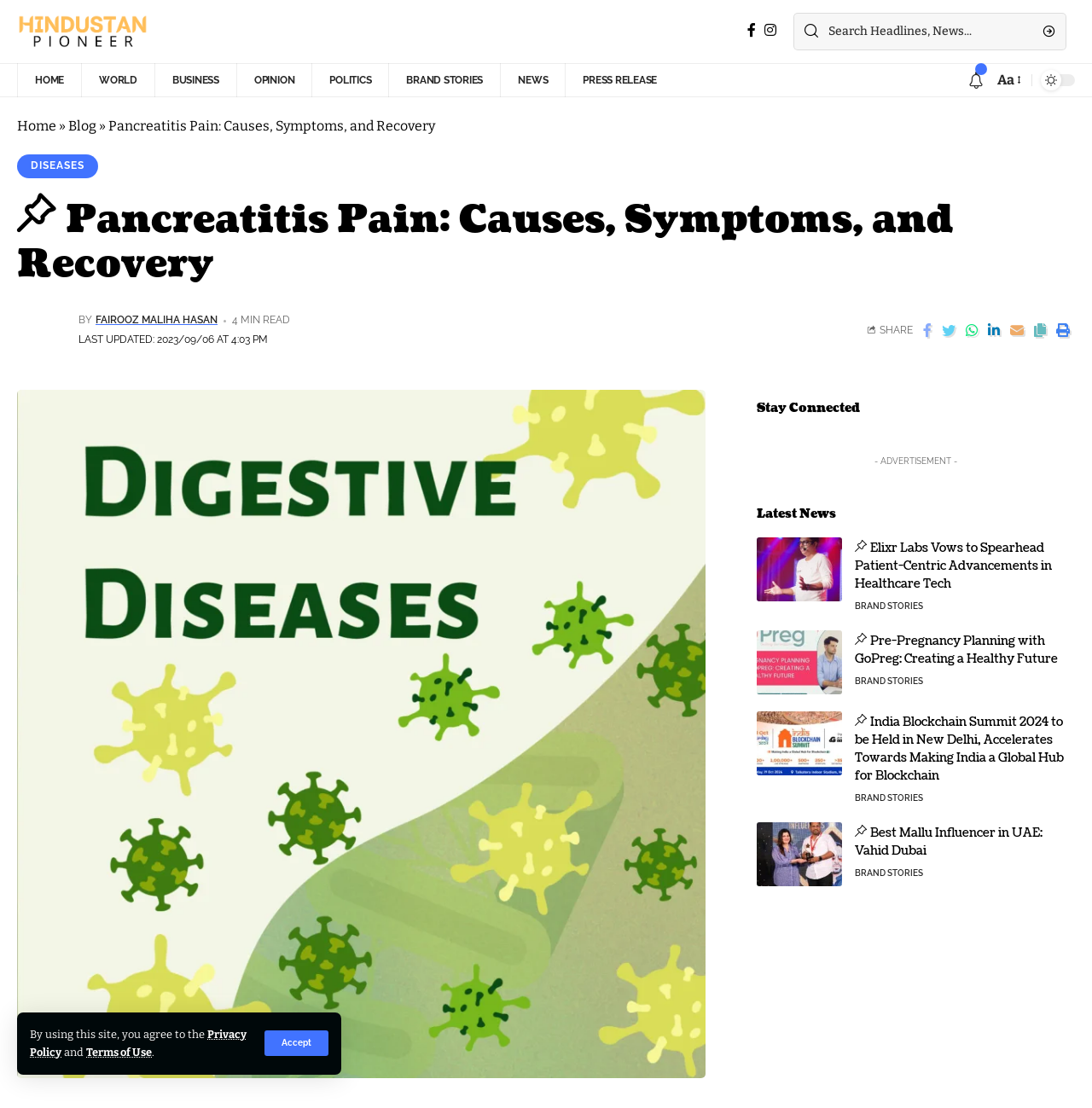Locate the bounding box coordinates of the element I should click to achieve the following instruction: "Share the article".

[0.805, 0.292, 0.836, 0.303]